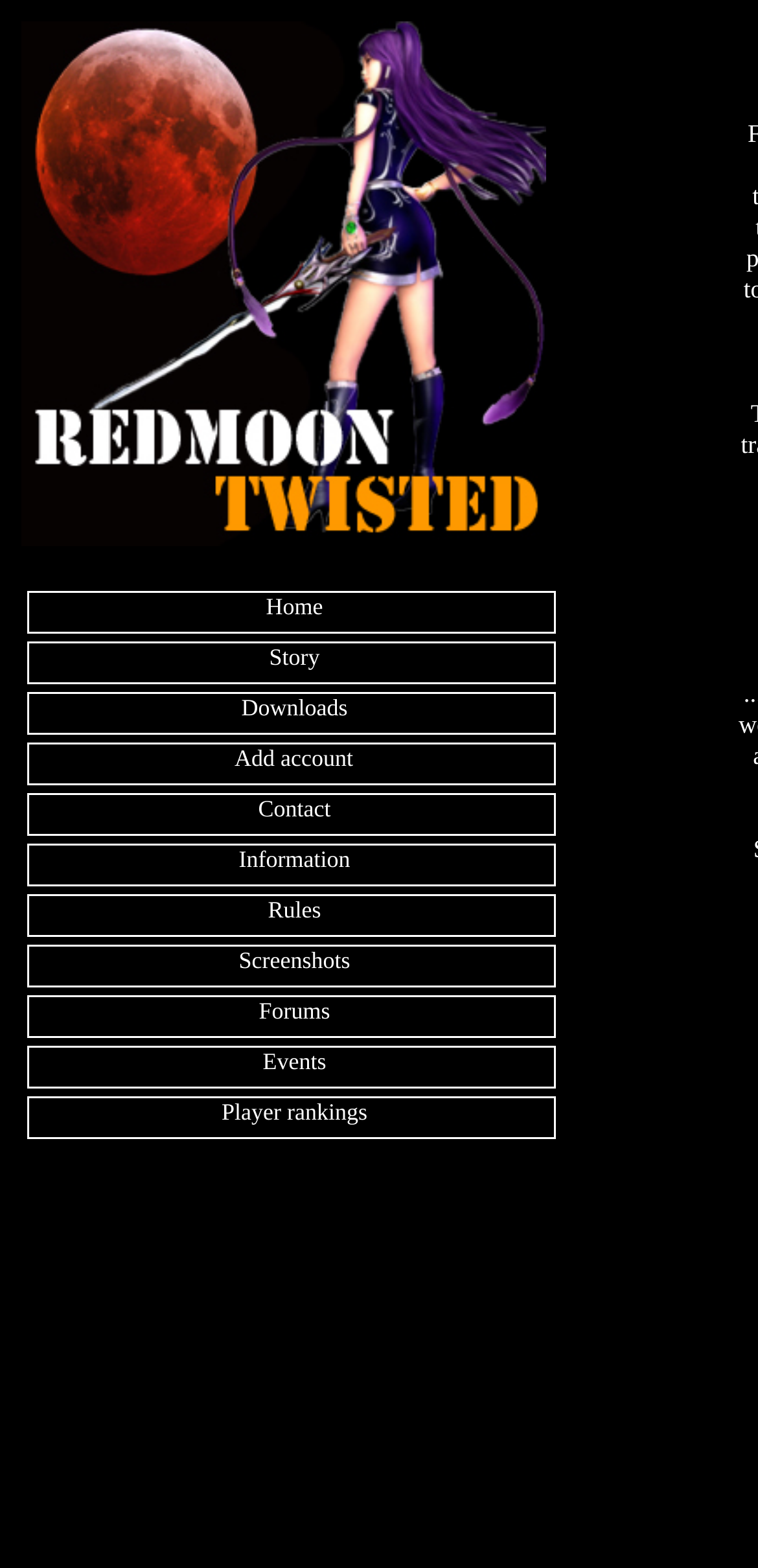Please determine the bounding box coordinates of the element to click in order to execute the following instruction: "Click the Home link". The coordinates should be four float numbers between 0 and 1, specified as [left, top, right, bottom].

[0.036, 0.377, 0.733, 0.404]